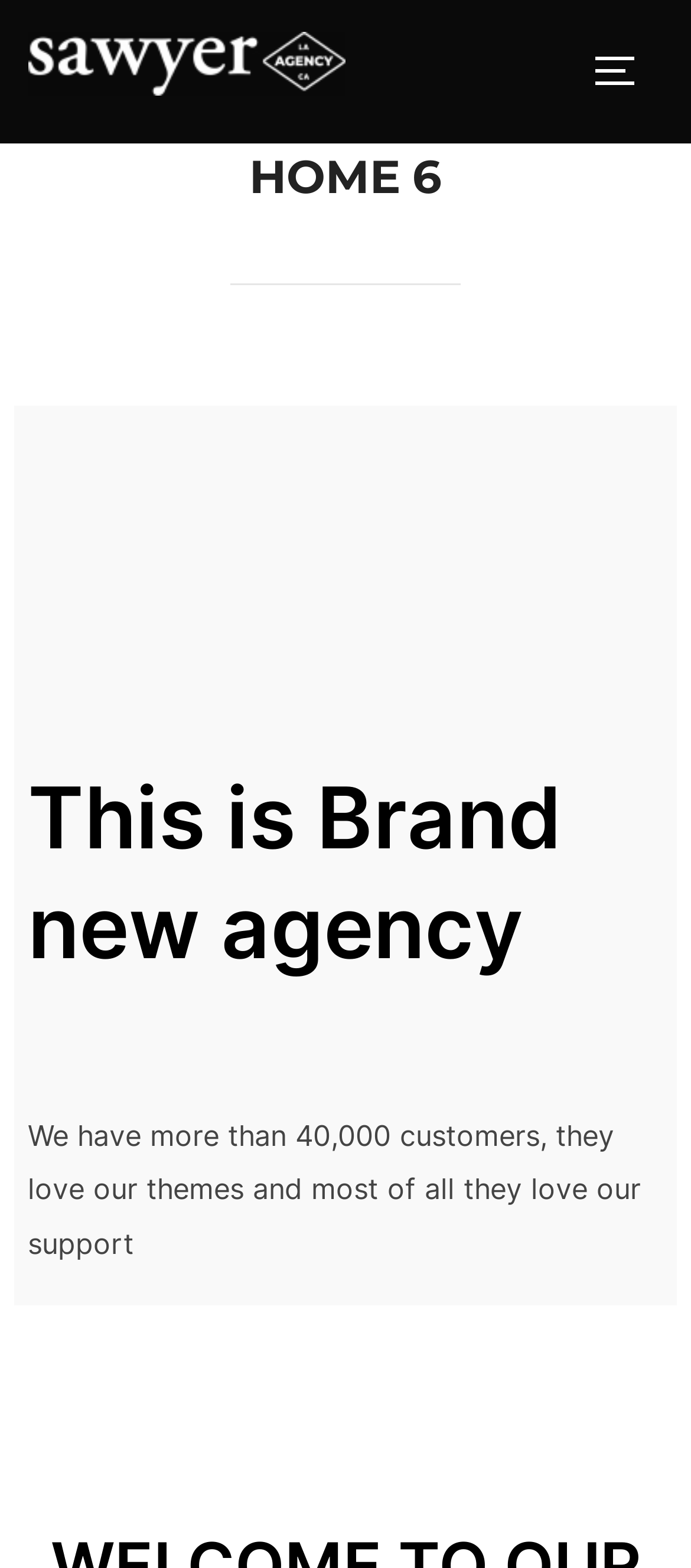What is the purpose of the button on the top-right corner?
Kindly answer the question with as much detail as you can.

The purpose of the button can be inferred from its text, which suggests that it is used to toggle the sidebar and navigation on the webpage.